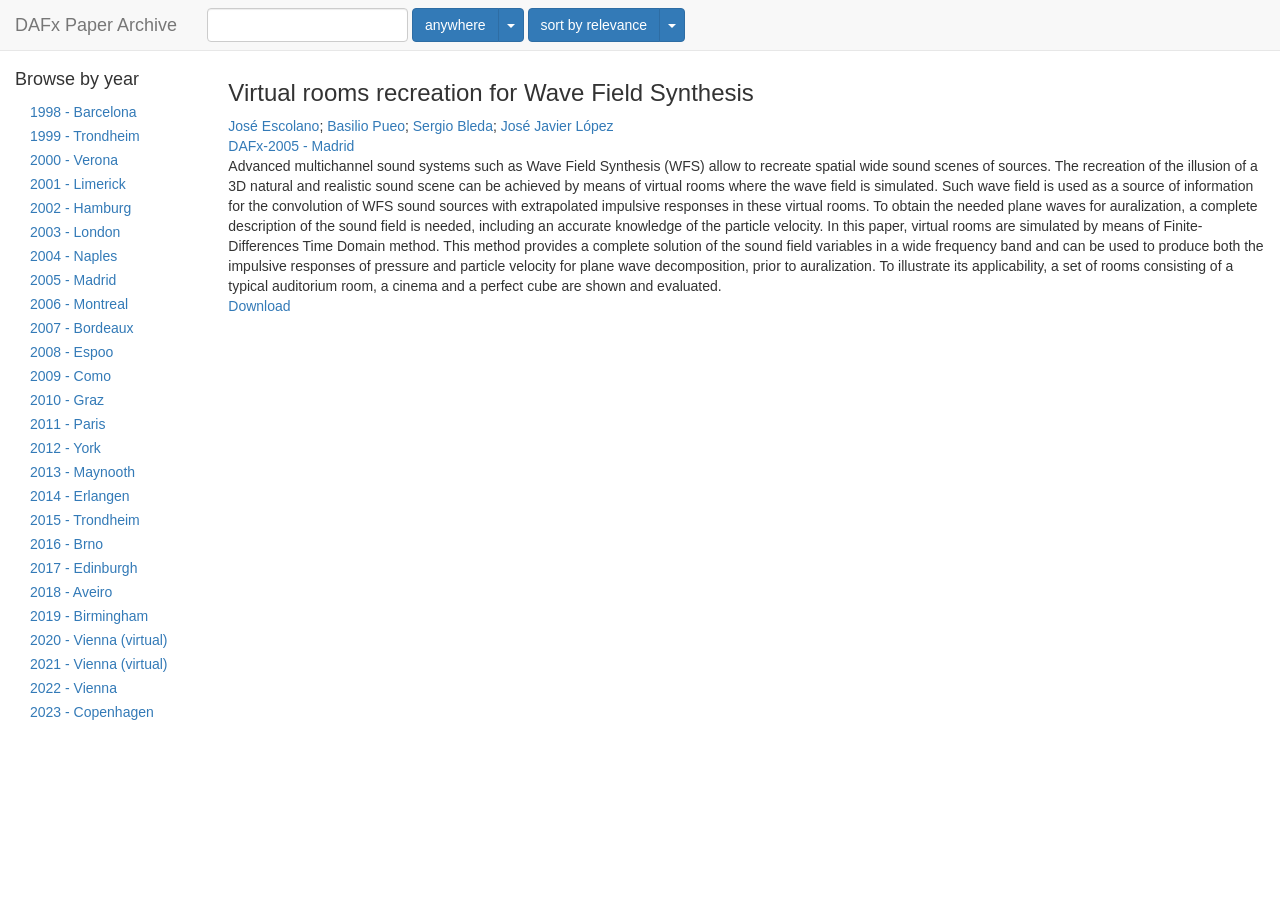What method is used to simulate virtual rooms?
Answer the question based on the image using a single word or a brief phrase.

Finite-Differences Time Domain method